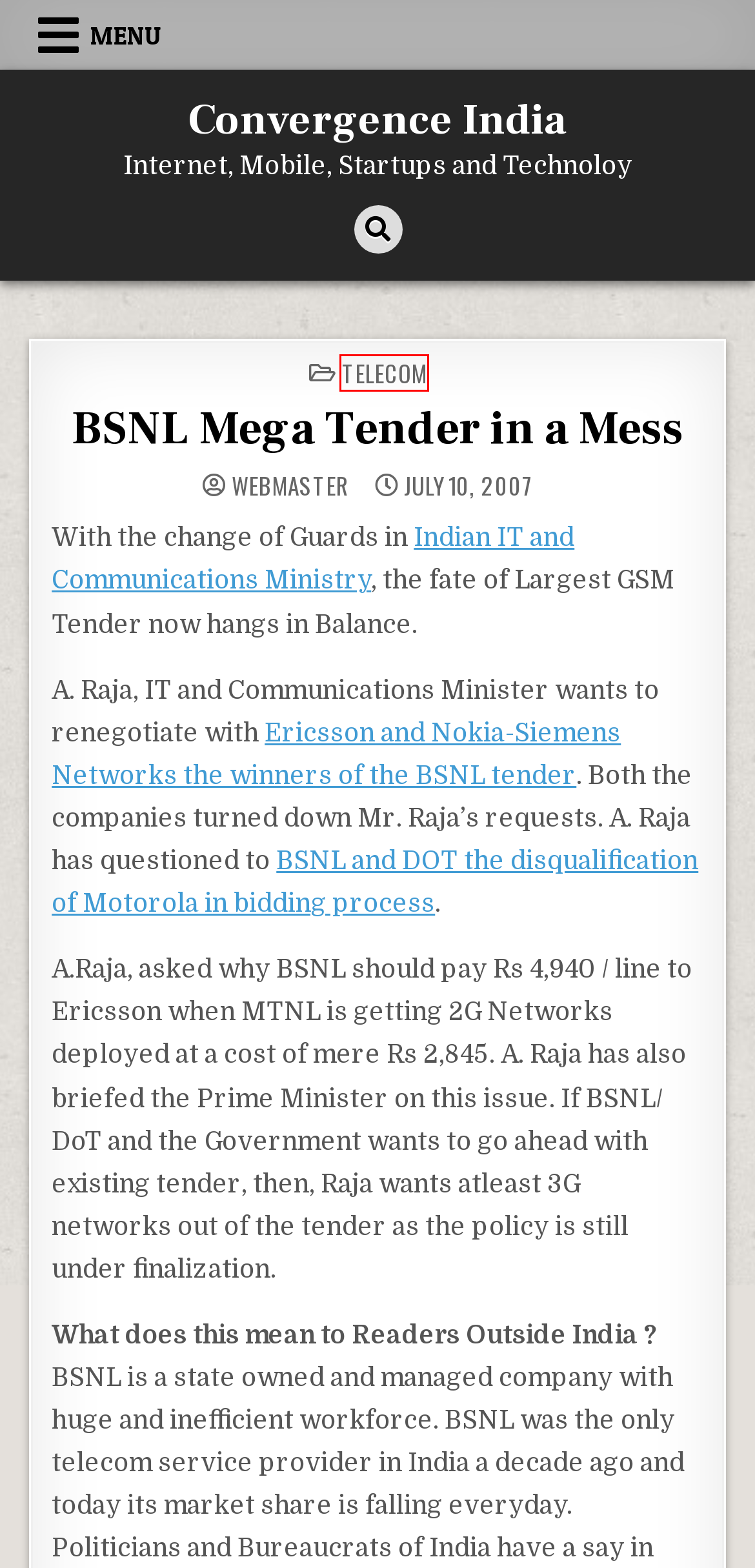Please examine the screenshot provided, which contains a red bounding box around a UI element. Select the webpage description that most accurately describes the new page displayed after clicking the highlighted element. Here are the candidates:
A. Convergence India :: Latest on Mobile, 4G LTE, 5G, SaaS, Cloud Startups
B. e-Commerce Poised for Big Growth & The Challenges + Have Valuations Peaked ? | Convergence India
C. Motorola and ZTE out of BSNL 3G Equipment Race | Convergence India
D. SAP core Business Suite Ported to HANA - In memory Database | Convergence India
E. A. Raja the new IT and Communications Minister | 3g4g.in
F. mobile | Convergence India
G. telecom | Convergence India
H. Webmaster | Convergence India

G